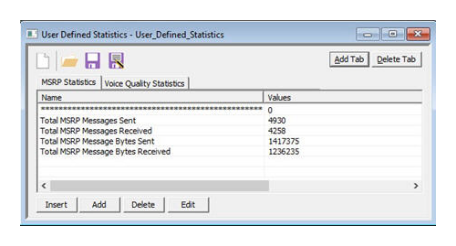What type of protocol is MSRP?
Examine the image closely and answer the question with as much detail as possible.

The interface is displaying metrics related to MSRP, which stands for Message Session Relay Protocol, indicating that it is a protocol used for communication.